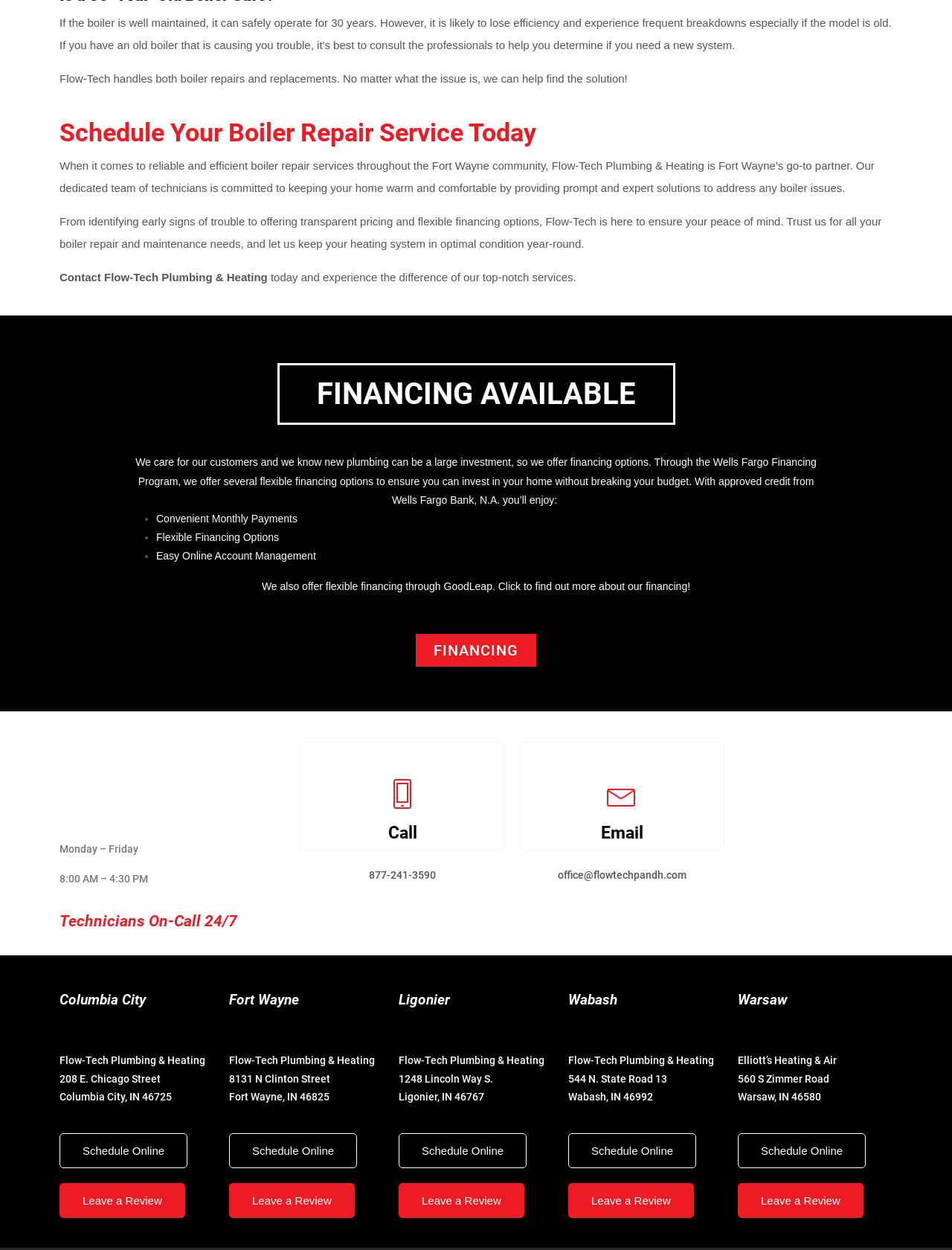Consider the image and give a detailed and elaborate answer to the question: 
What financing options are available?

The webpage mentions that Flow-Tech offers financing options through Wells Fargo and GoodLeap, as stated in the text 'Through the Wells Fargo Financing Program, we offer several flexible financing options...' and 'We also offer flexible financing through GoodLeap.'